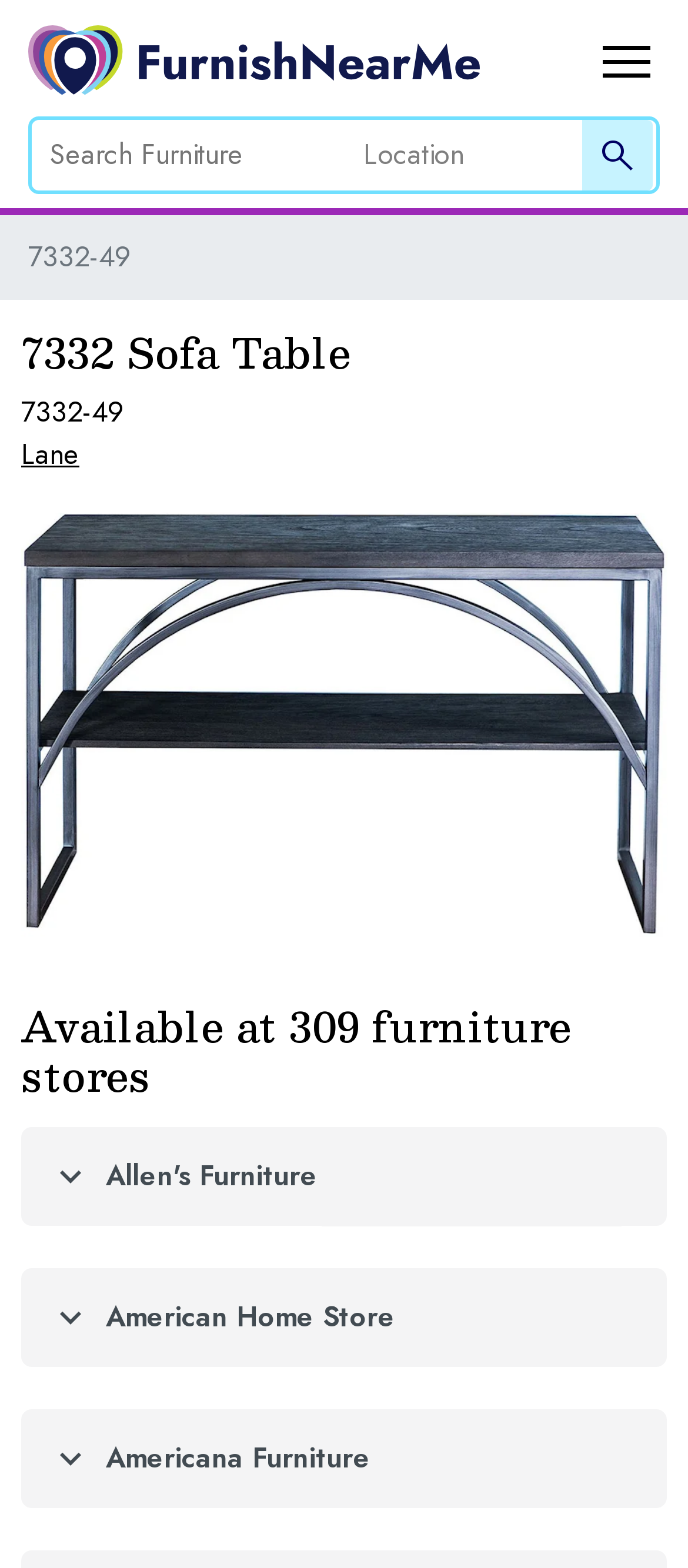Bounding box coordinates must be specified in the format (top-left x, top-left y, bottom-right x, bottom-right y). All values should be floating point numbers between 0 and 1. What are the bounding box coordinates of the UI element described as: placeholder="Location"

[0.487, 0.085, 0.826, 0.112]